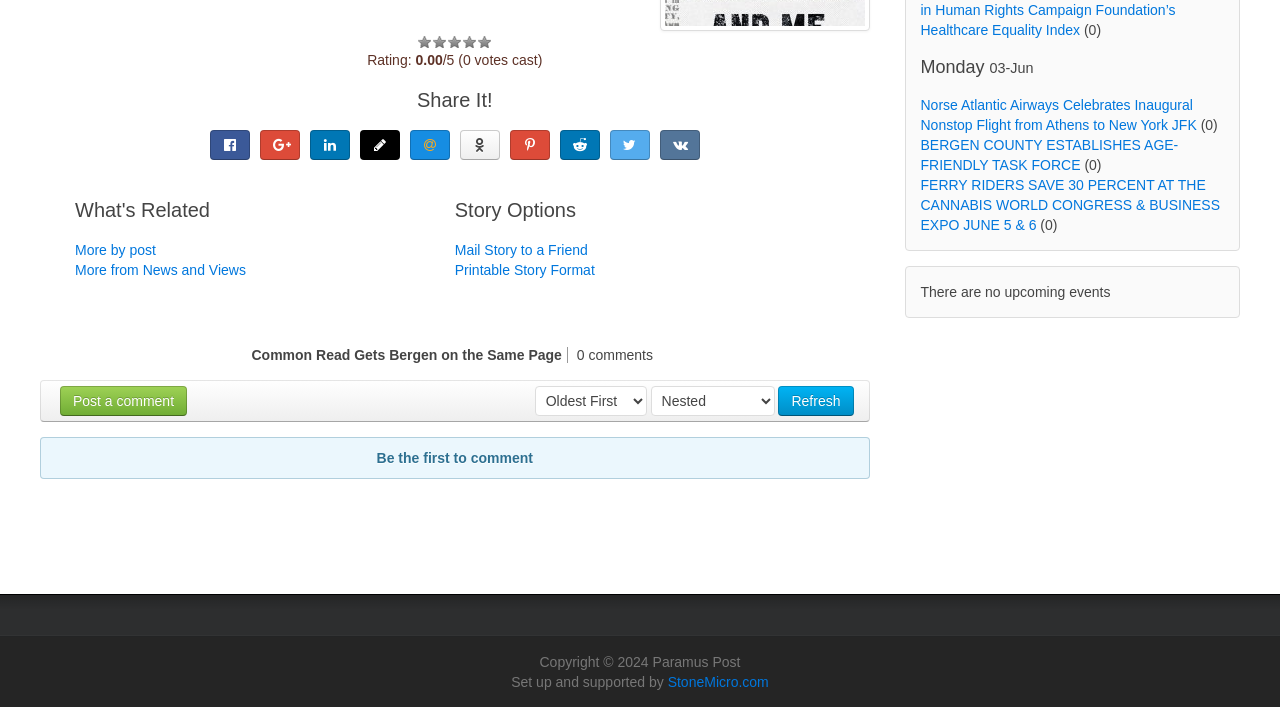From the webpage screenshot, predict the bounding box of the UI element that matches this description: "More from News and Views".

[0.059, 0.371, 0.192, 0.394]